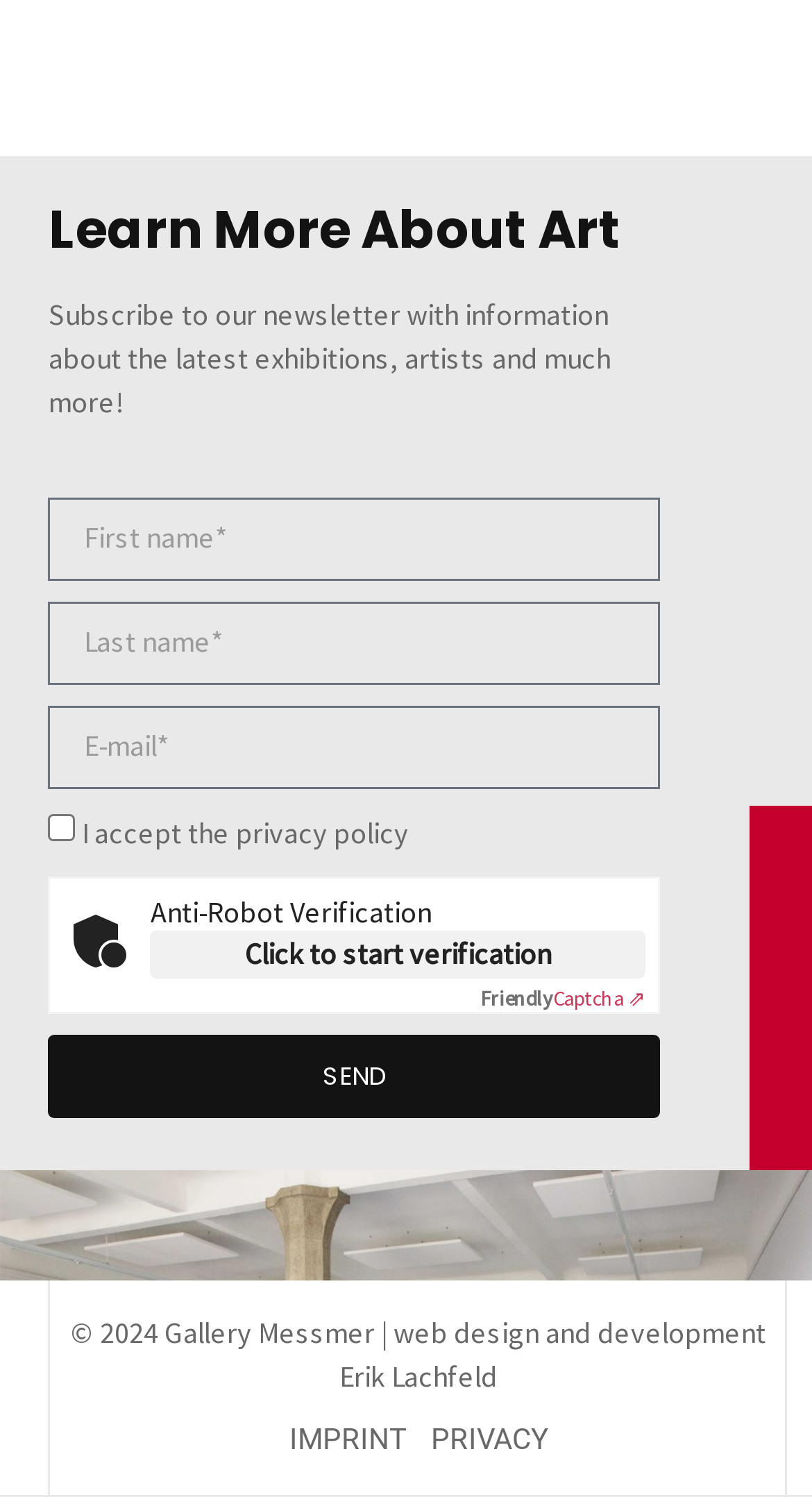Provide the bounding box coordinates for the area that should be clicked to complete the instruction: "Visit Erik Lachfeld's website".

[0.418, 0.906, 0.612, 0.931]